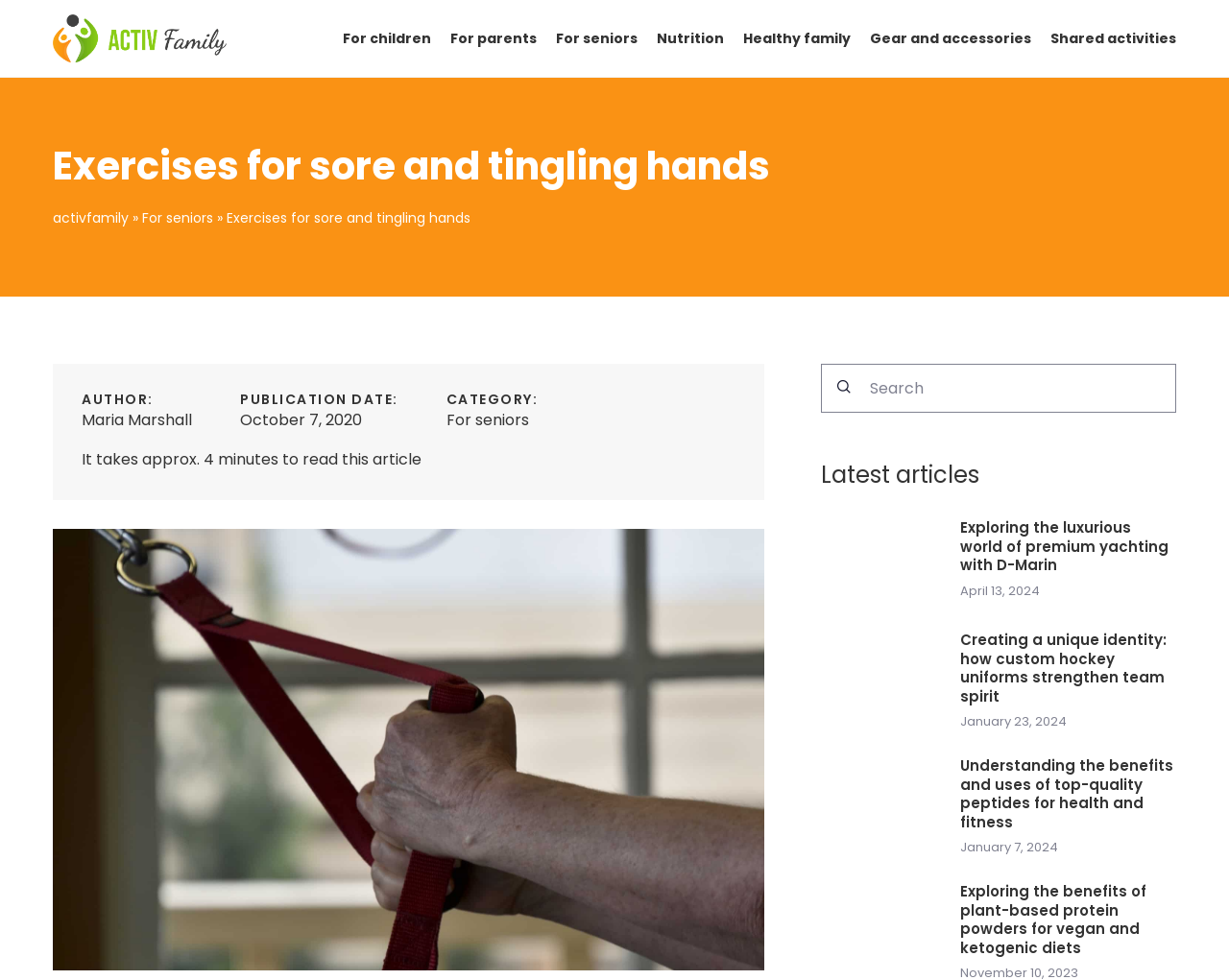How many categories are listed?
Craft a detailed and extensive response to the question.

I counted the number of links under the 'For' section, which are 'For children', 'For parents', 'For seniors', 'Nutrition', 'Healthy family', and 'Gear and accessories', totaling 6 categories.